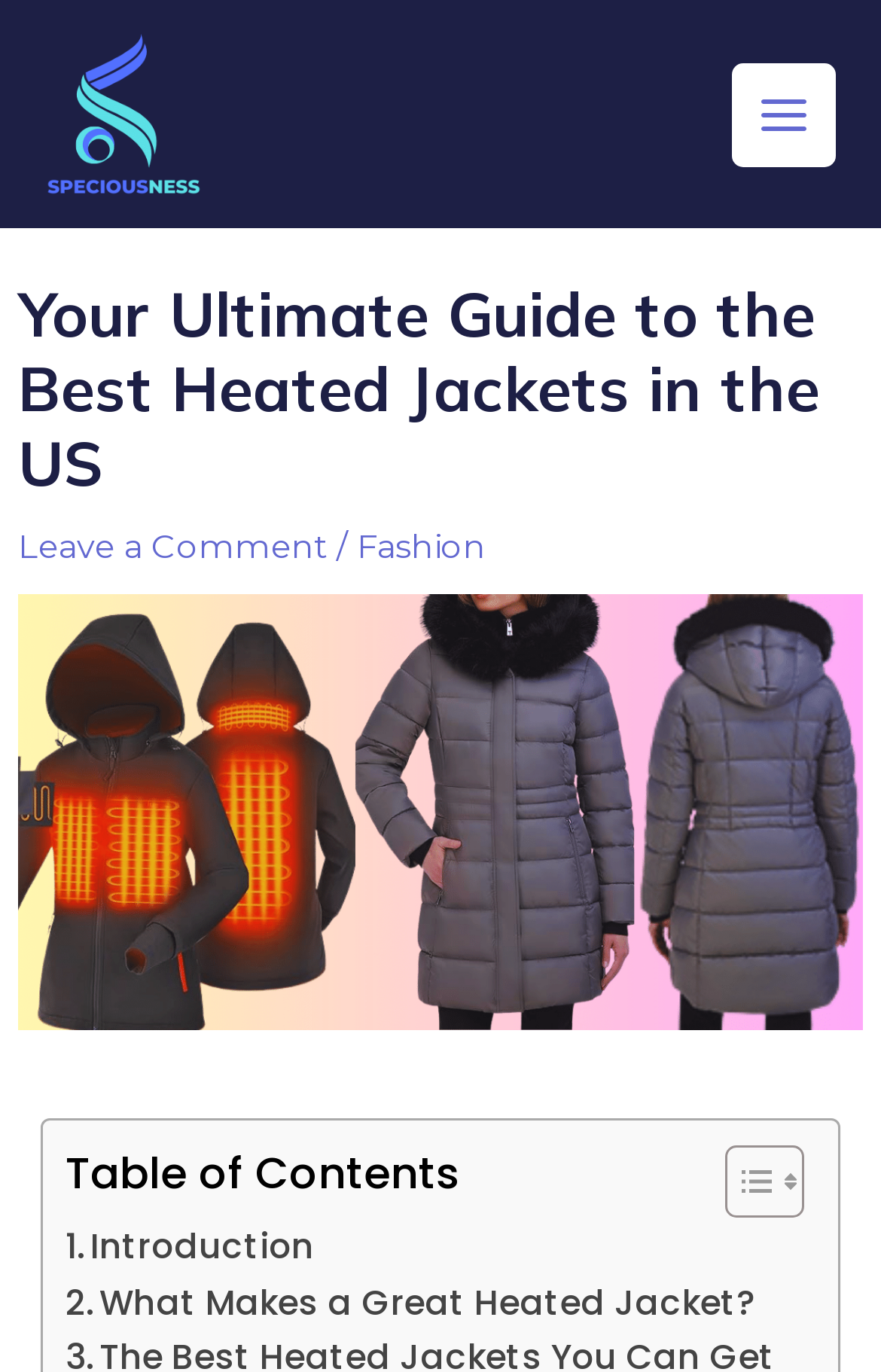Find the bounding box coordinates of the element to click in order to complete the given instruction: "View the best heated jackets image."

[0.02, 0.433, 0.98, 0.751]